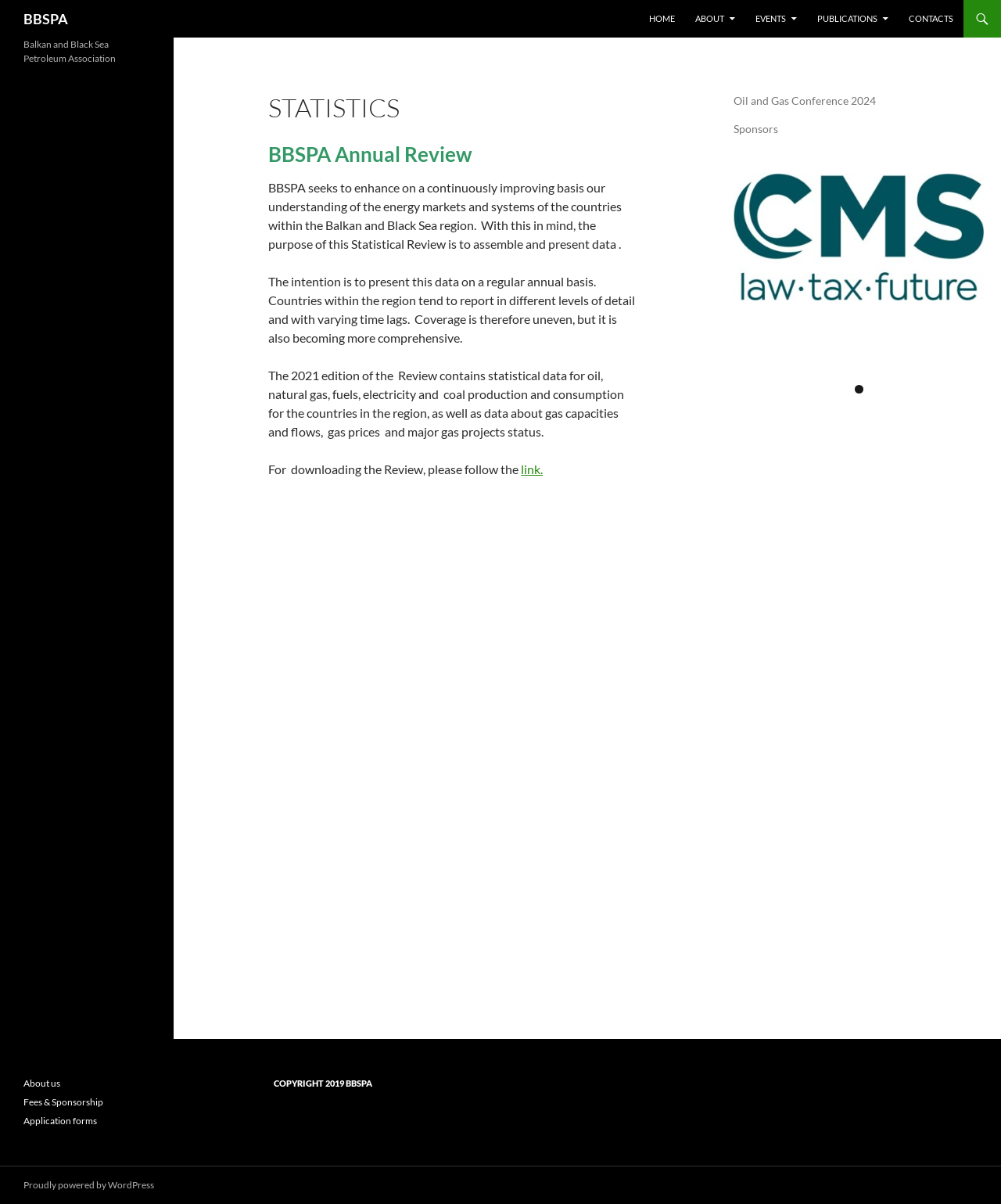What is the purpose of the Statistical Review?
From the image, provide a succinct answer in one word or a short phrase.

To assemble and present data